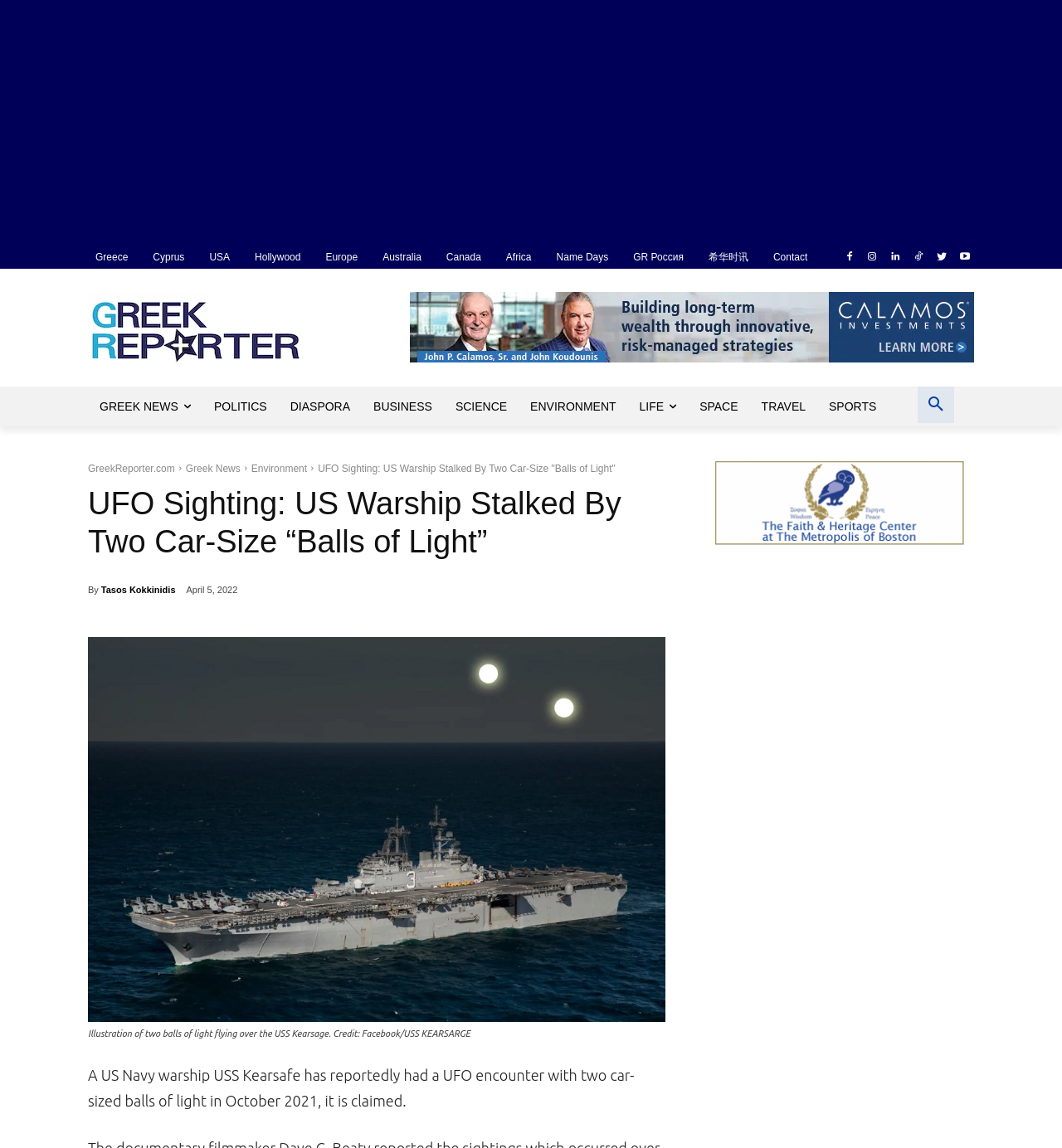Create a detailed summary of the webpage's content and design.

This webpage is about a UFO sighting incident involving a US Navy warship, USS Kearsarge, which reportedly encountered two car-sized balls of light in October 2021. 

At the top of the page, there is a horizontal menu bar with multiple links to different categories, including Greece, Cyprus, USA, Hollywood, Europe, Australia, Canada, Africa, and more. Below this menu bar, there are two large links, one to "Greek news from Greece and the world" with an accompanying image, and another to "John Calamos Greek Reporter Ad" with an image of "Calamos Supports Greece". 

On the left side of the page, there is a vertical menu with links to various news categories, including Greek News, Politics, Diaspora, Business, Science, Environment, Life, Space, Travel, and Sports. 

In the main content area, there is a heading that reads "UFO Sighting: US Warship Stalked By Two Car-Size “Balls of Light”". Below this heading, there is an article with a byline attributed to Tasos Kokkinidis, dated April 5, 2022. The article describes the UFO encounter incident, accompanied by an illustration of two balls of light flying over the USS Kearsage. 

At the bottom of the page, there is a link to "The Behrakis Foundation supports Greek news" with an accompanying image.